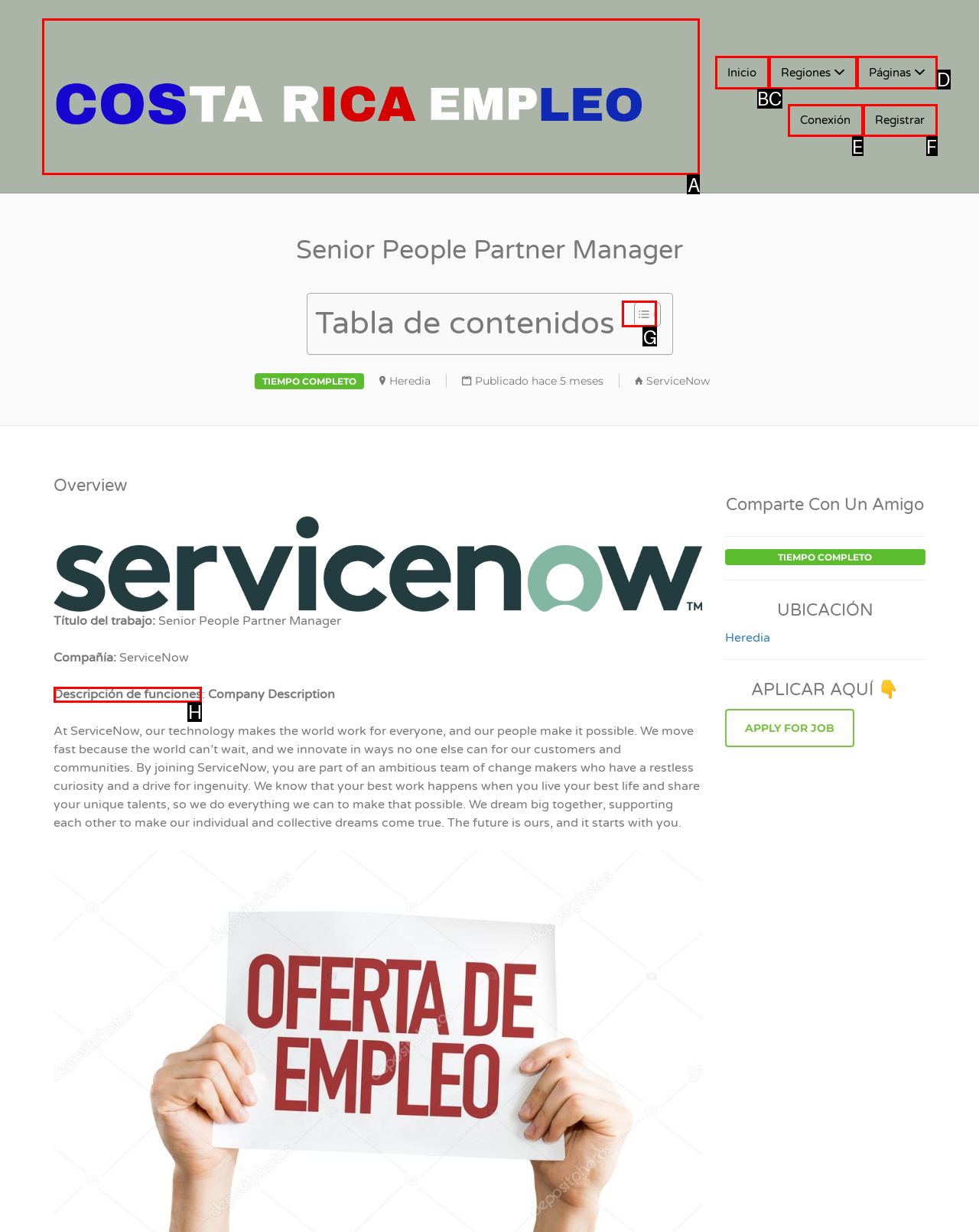Which HTML element should be clicked to perform the following task: View the company description
Reply with the letter of the appropriate option.

H